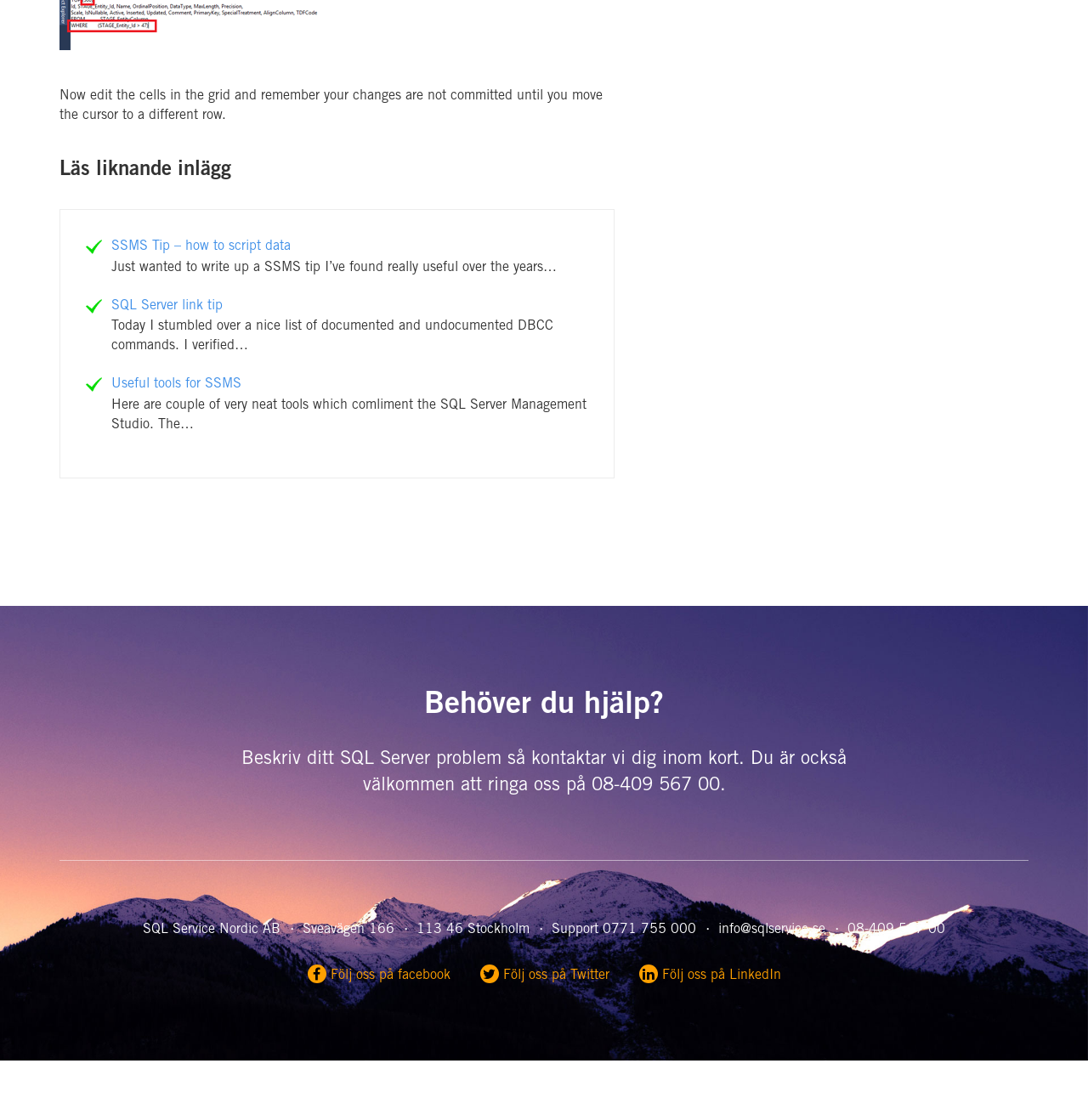Locate the bounding box coordinates of the segment that needs to be clicked to meet this instruction: "Follow 'Läs liknande inlägg'".

[0.055, 0.142, 0.564, 0.162]